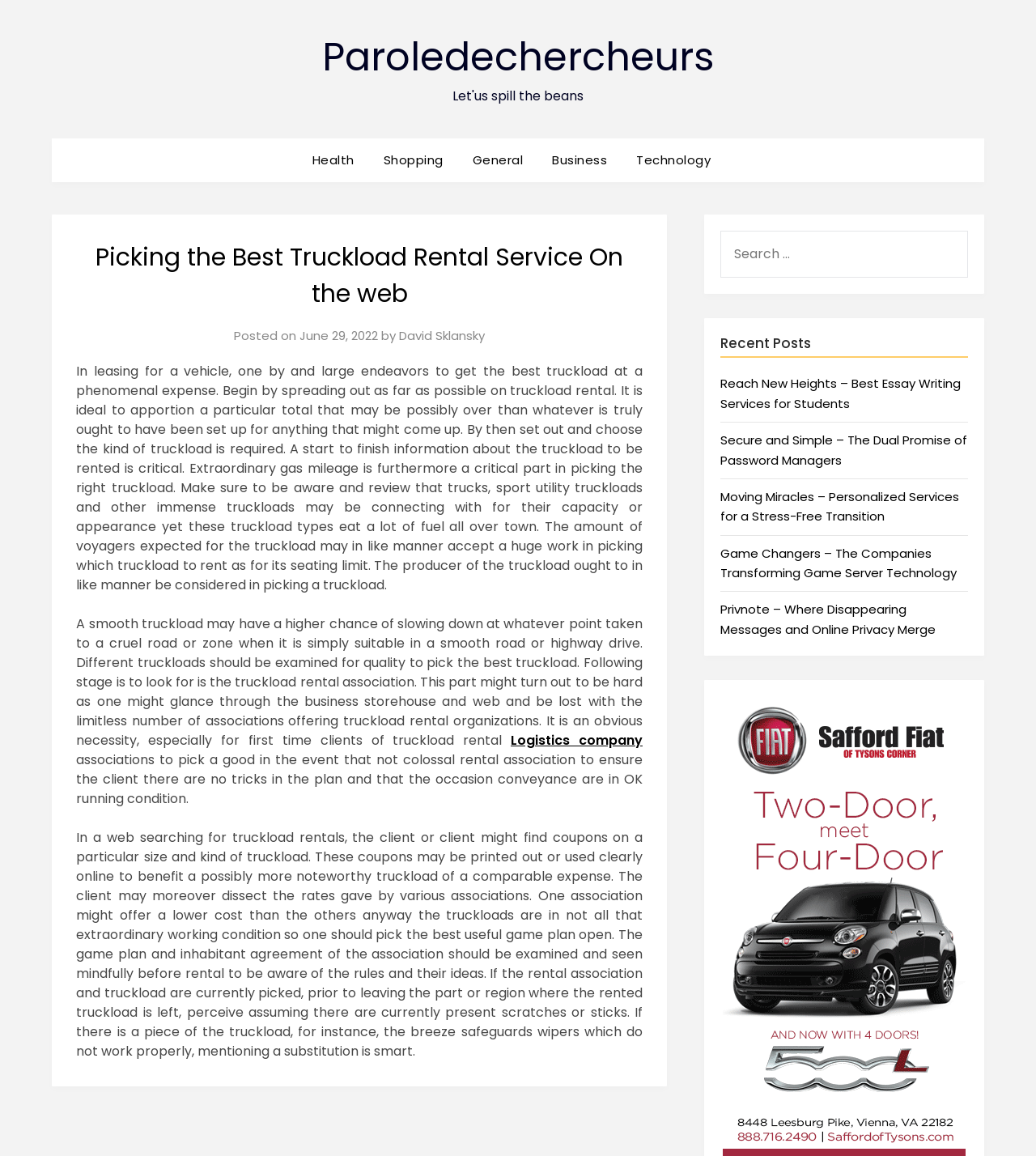Predict the bounding box for the UI component with the following description: "Health".

[0.301, 0.12, 0.354, 0.158]